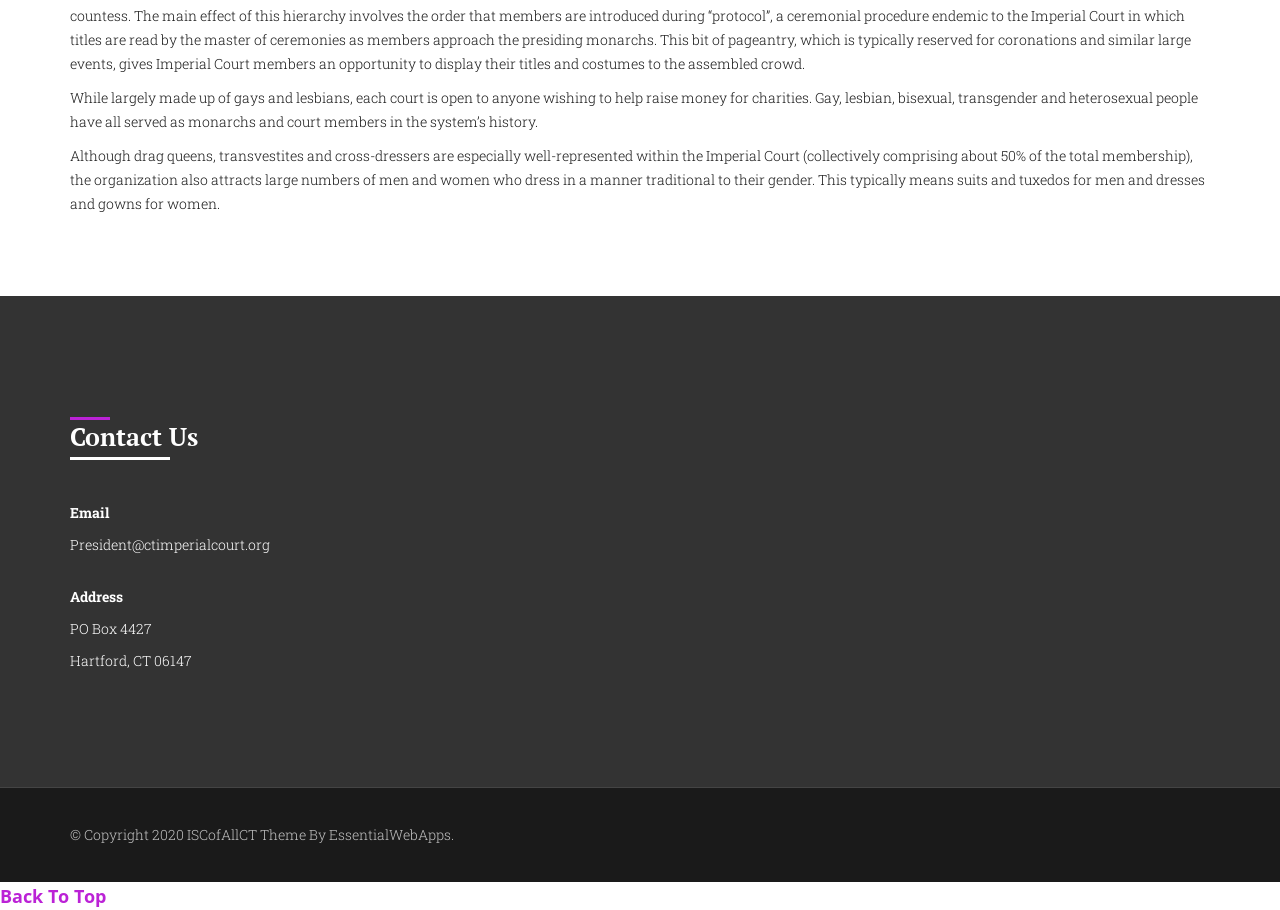What percentage of the membership are drag queens, transvestites, and cross-dressers?
Please respond to the question thoroughly and include all relevant details.

According to the text, it is stated that drag queens, transvestites, and cross-dressers are especially well-represented within the Imperial Court, comprising about 50% of the total membership.